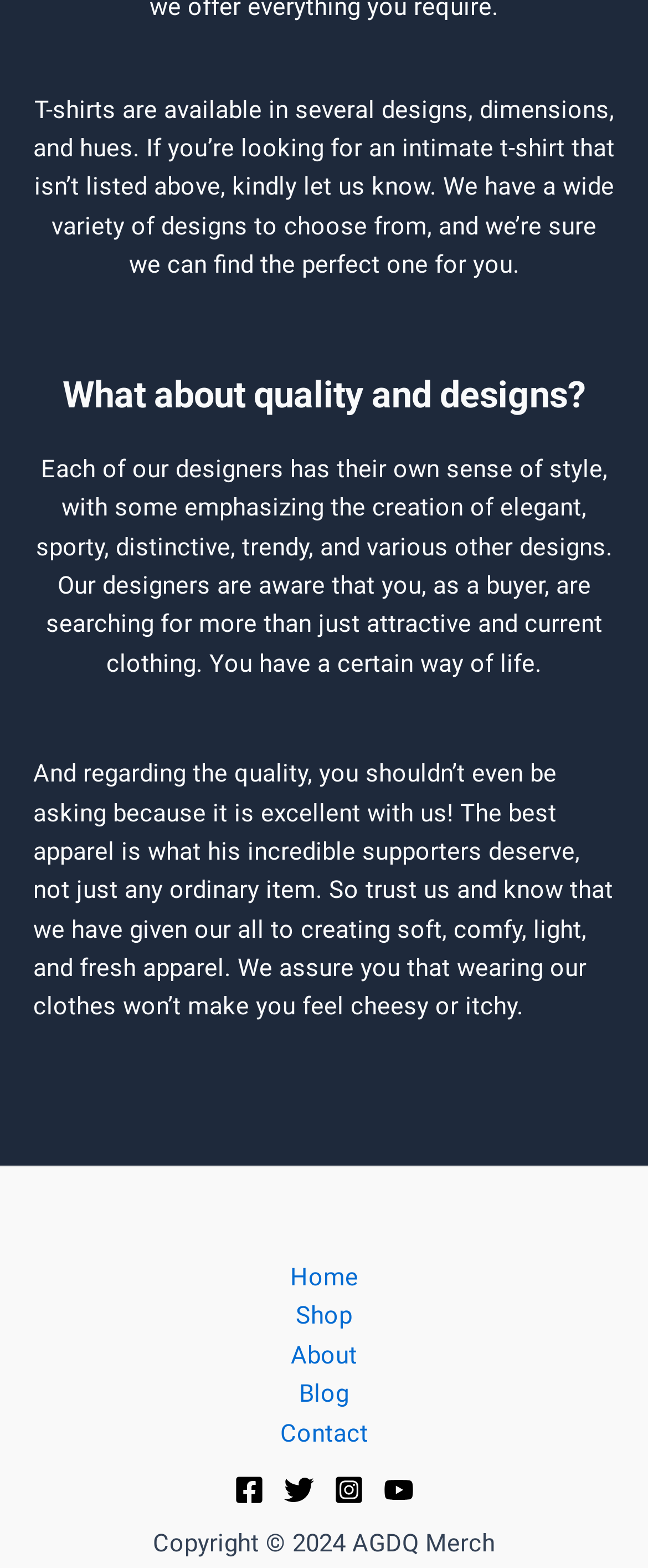Please identify the bounding box coordinates of the element that needs to be clicked to perform the following instruction: "contact us".

[0.381, 0.902, 0.619, 0.927]